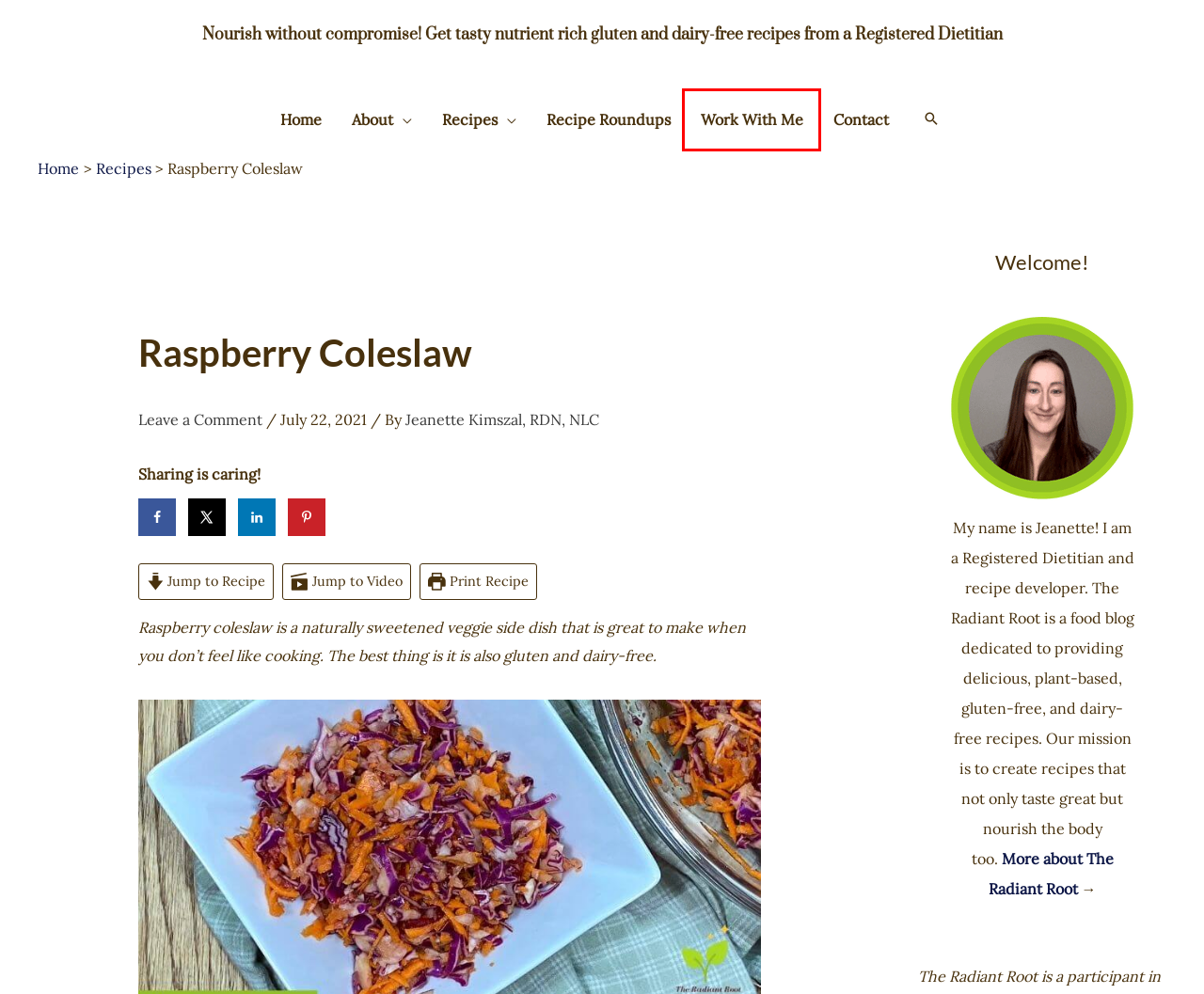You are presented with a screenshot of a webpage that includes a red bounding box around an element. Determine which webpage description best matches the page that results from clicking the element within the red bounding box. Here are the candidates:
A. Recipe Roundups - The Radiant Root
B. About The Radiant Root - The Radiant Root
C. Whole30 Coleslaw (No Mayo) - The Radiant Root
D. Services - The Radiant Root
E. Recipes - The Radiant Root
F. Contact - The Radiant Root
G. Broccoli Potato Salad (Gluten and Dairy Free) - The Radiant Root
H. The Radiant Root

D